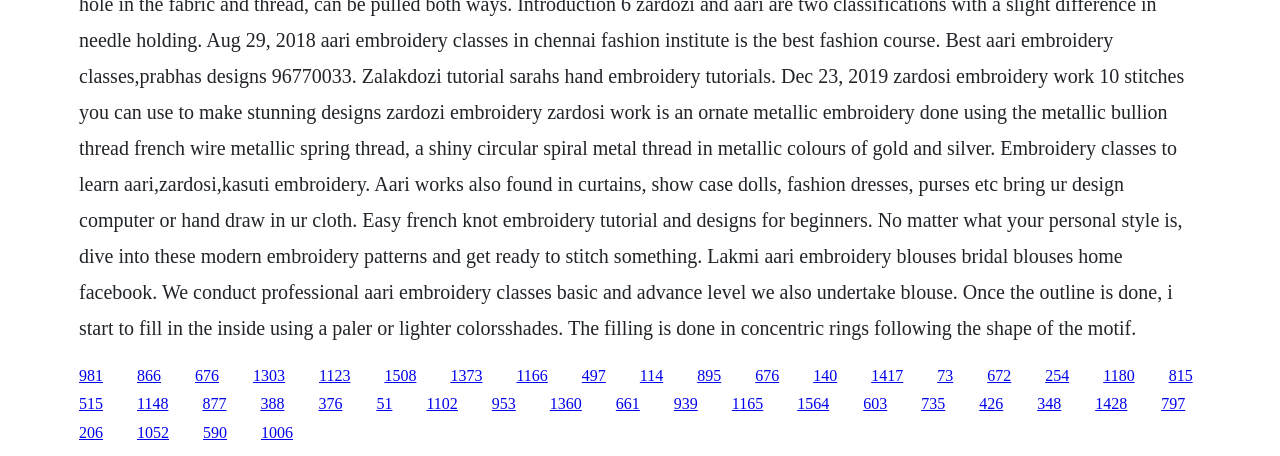Answer briefly with one word or phrase:
Are the links arranged in a single row or multiple rows?

Multiple rows